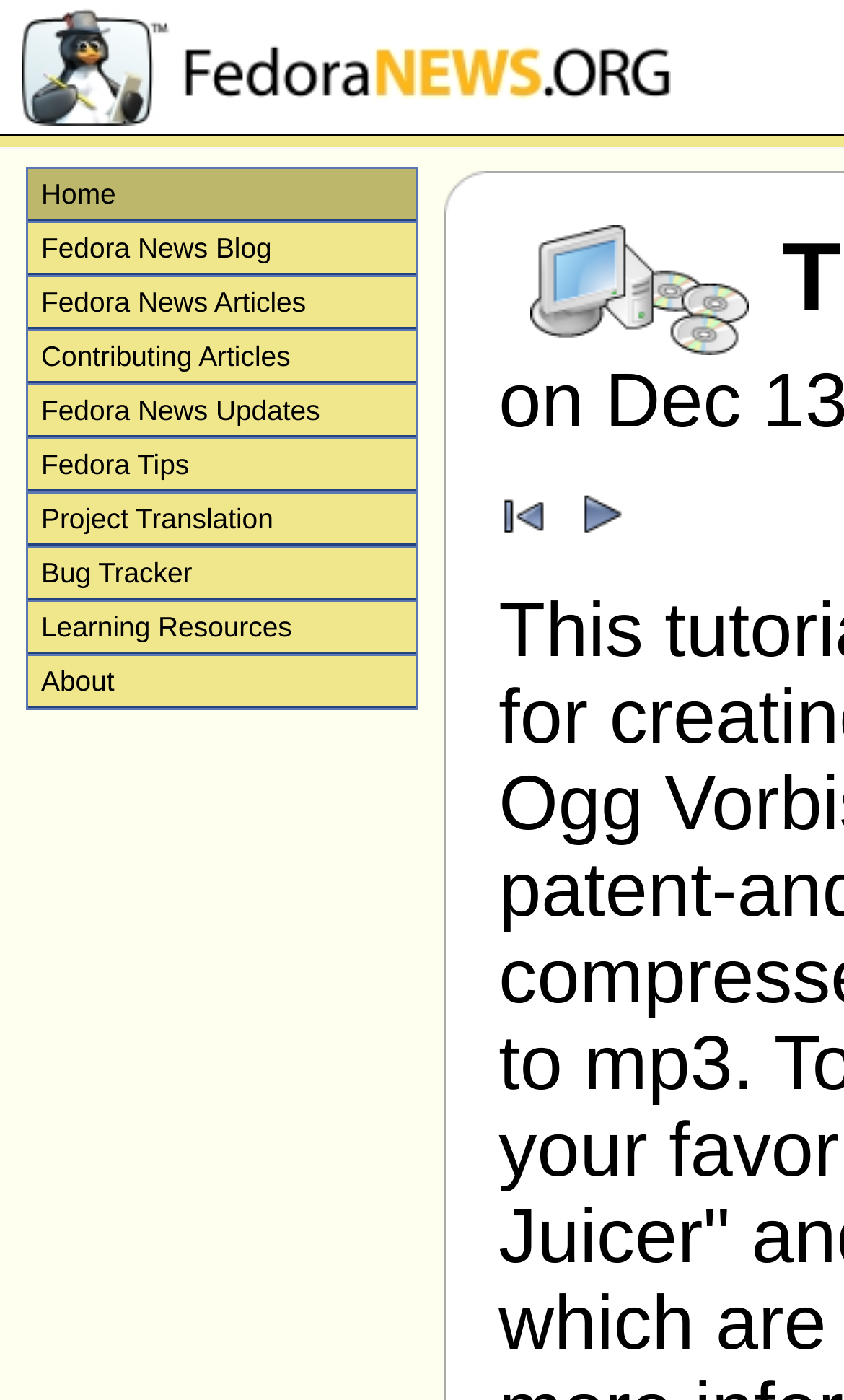What is the first menu item?
Look at the screenshot and give a one-word or phrase answer.

Home